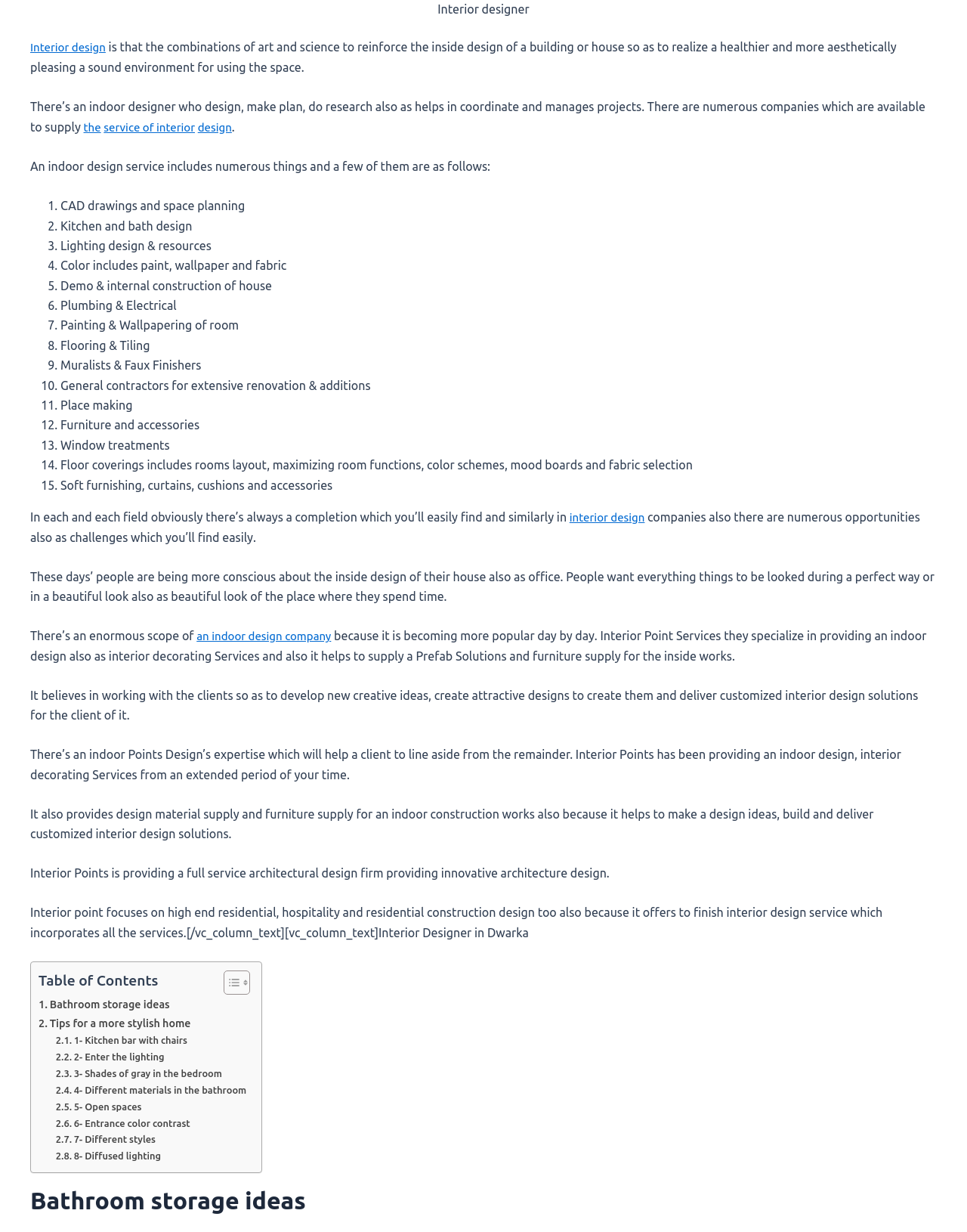Please identify the bounding box coordinates of the element's region that should be clicked to execute the following instruction: "Read about 'CAD drawings and space planning'". The bounding box coordinates must be four float numbers between 0 and 1, i.e., [left, top, right, bottom].

[0.062, 0.161, 0.253, 0.172]